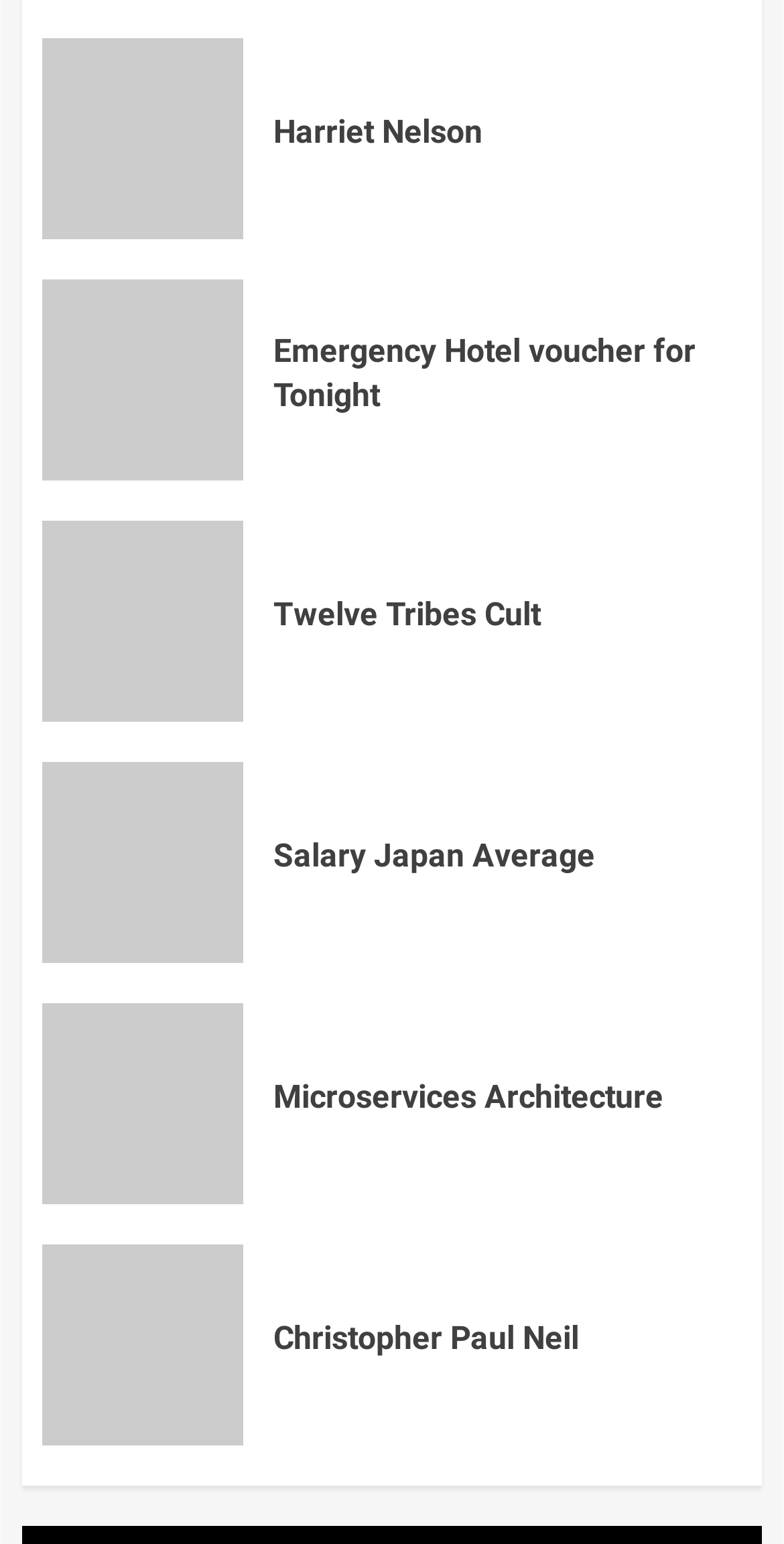How many links are on the webpage?
Look at the screenshot and respond with a single word or phrase.

9